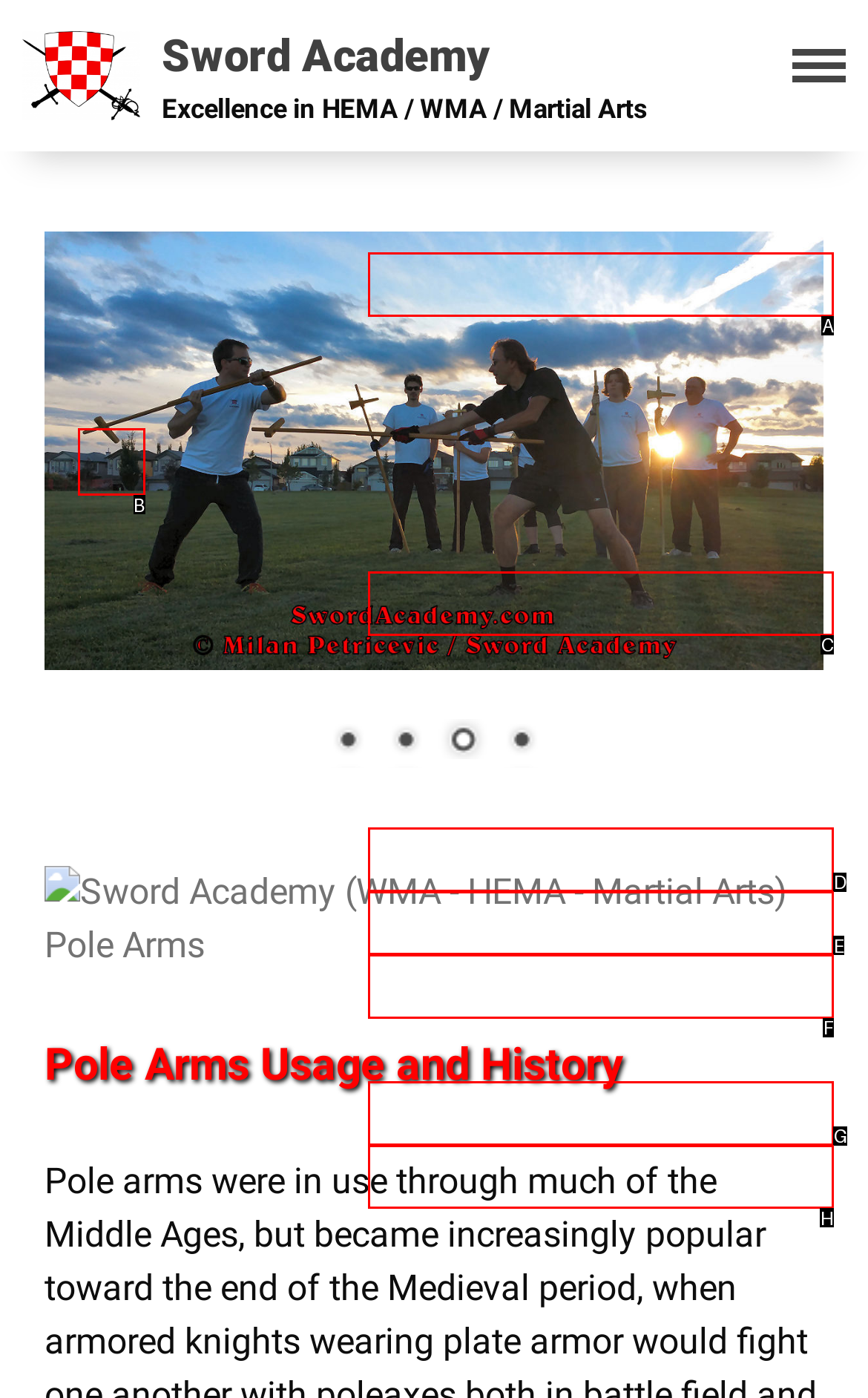Please select the letter of the HTML element that fits the description: Events. Answer with the option's letter directly.

C